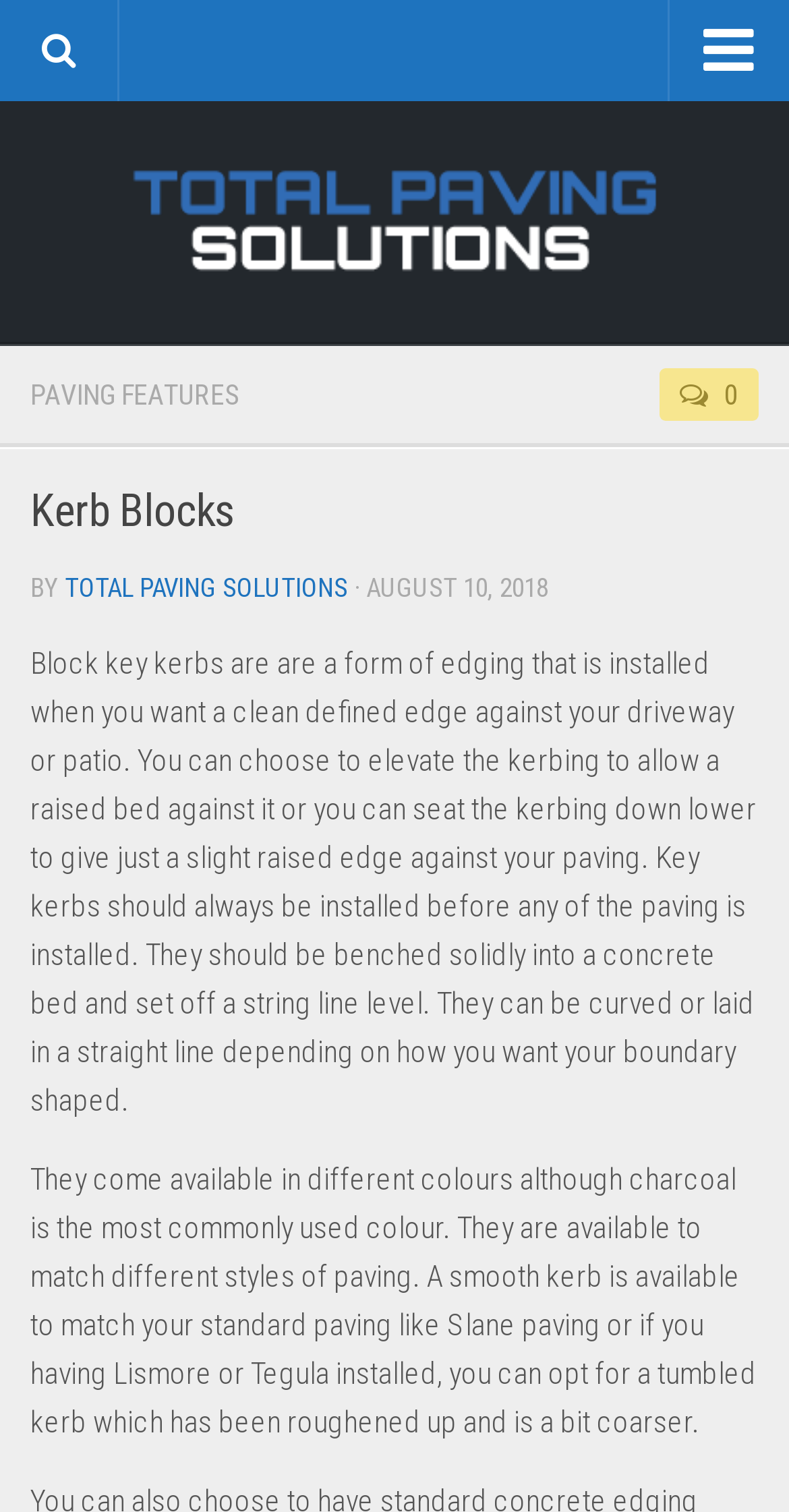Pinpoint the bounding box coordinates of the element that must be clicked to accomplish the following instruction: "Read about Block Paving Drainage". The coordinates should be in the format of four float numbers between 0 and 1, i.e., [left, top, right, bottom].

[0.0, 0.265, 1.0, 0.314]